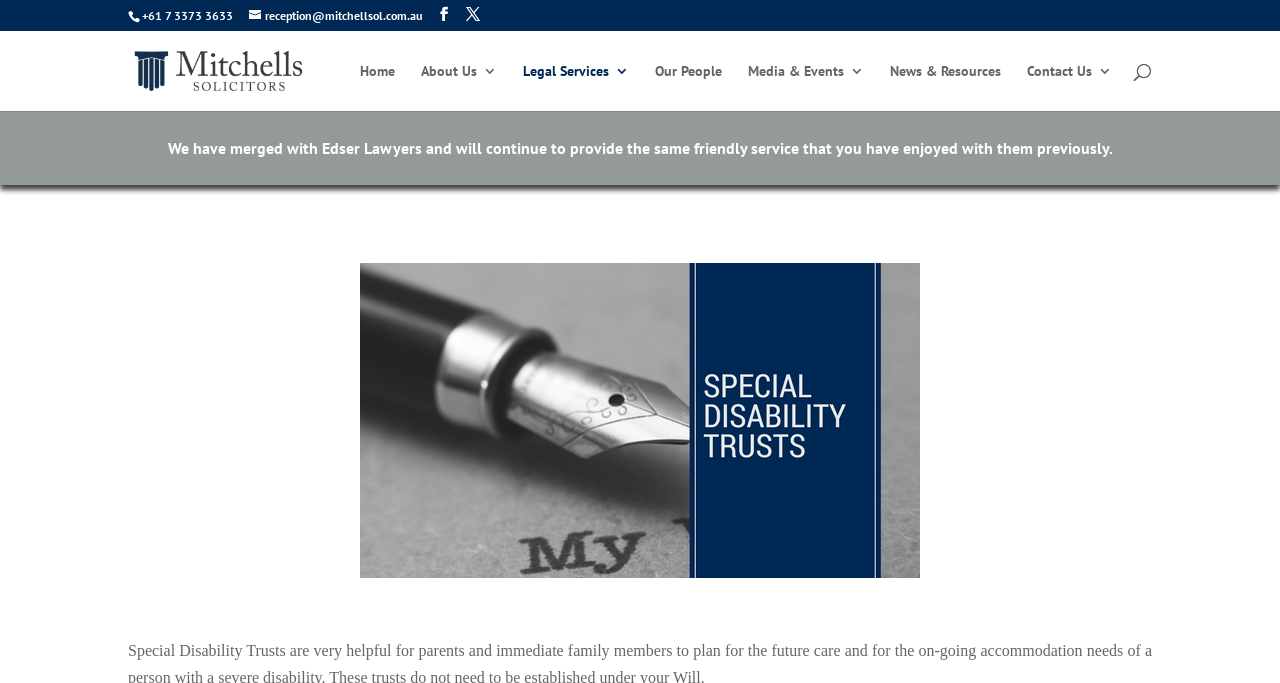What is the phone number of Mitchells Solicitors?
Please answer the question with a detailed and comprehensive explanation.

I found the phone number by looking at the top section of the webpage, where the contact information is usually displayed. The phone number is written in a static text element with the coordinates [0.111, 0.012, 0.182, 0.034].